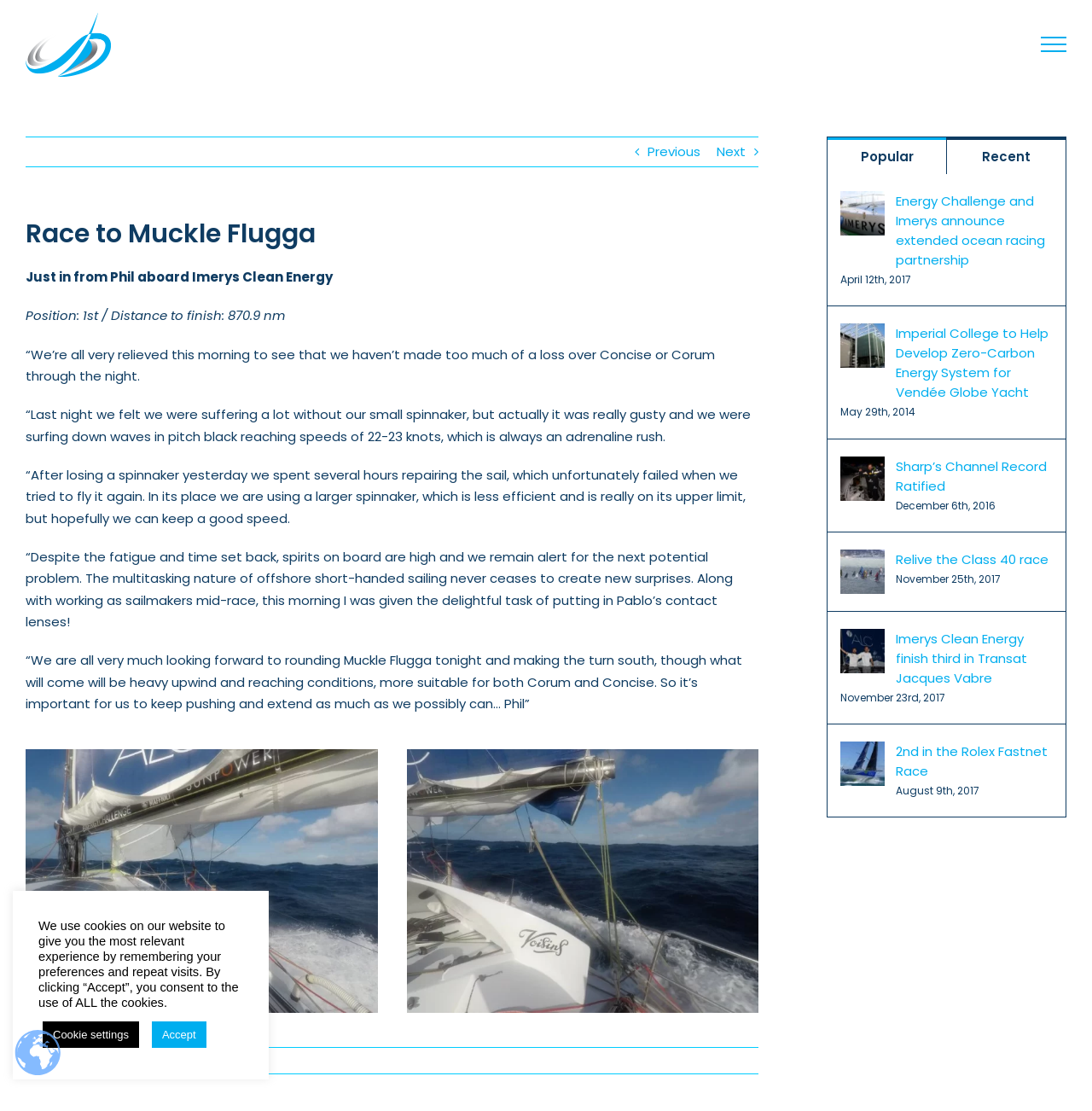What is the distance Phil has to finish the race?
Look at the image and answer with only one word or phrase.

870.9 nm